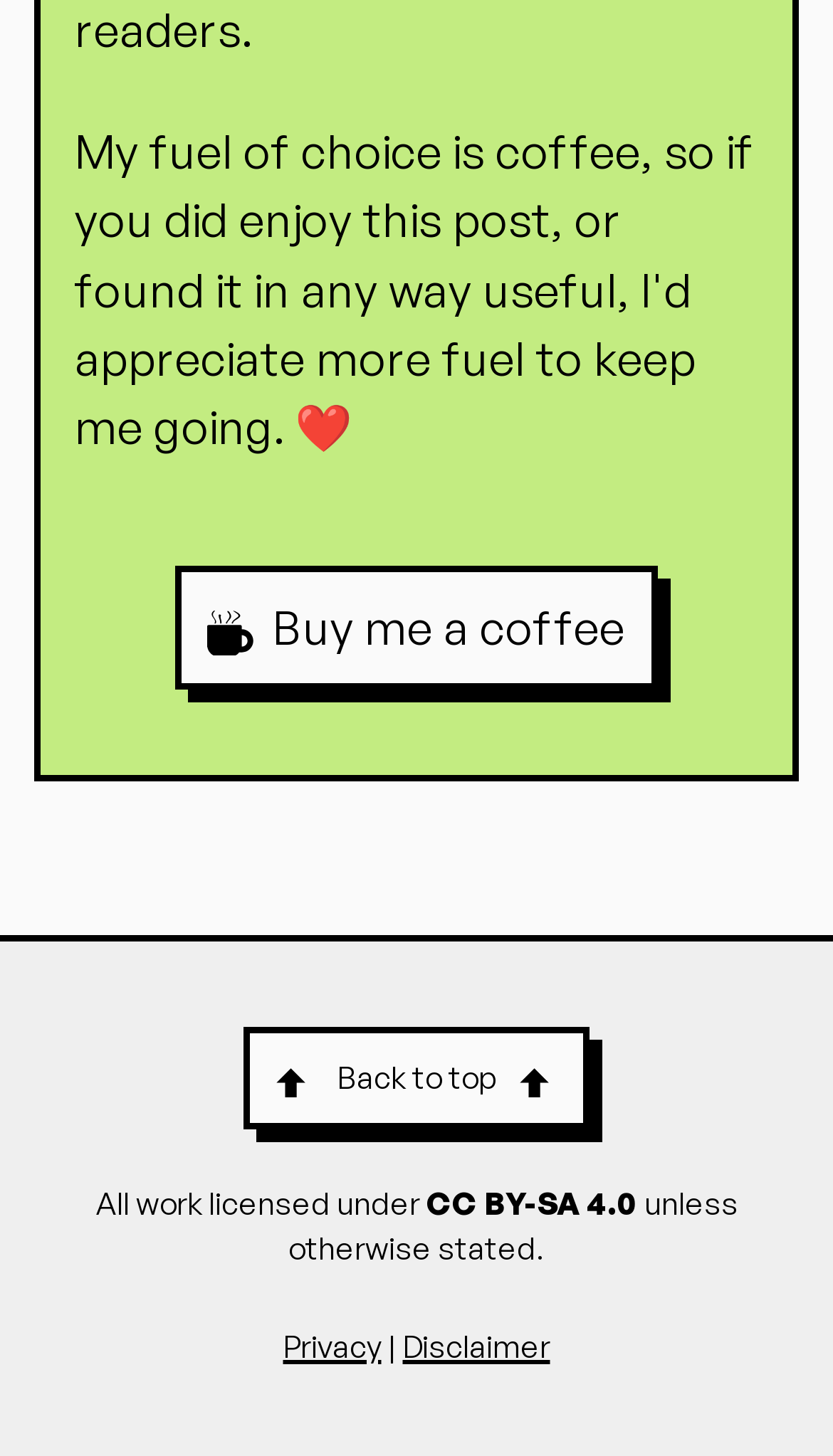Identify the bounding box for the UI element specified in this description: "Buy me a coffee". The coordinates must be four float numbers between 0 and 1, formatted as [left, top, right, bottom].

[0.211, 0.033, 0.789, 0.118]